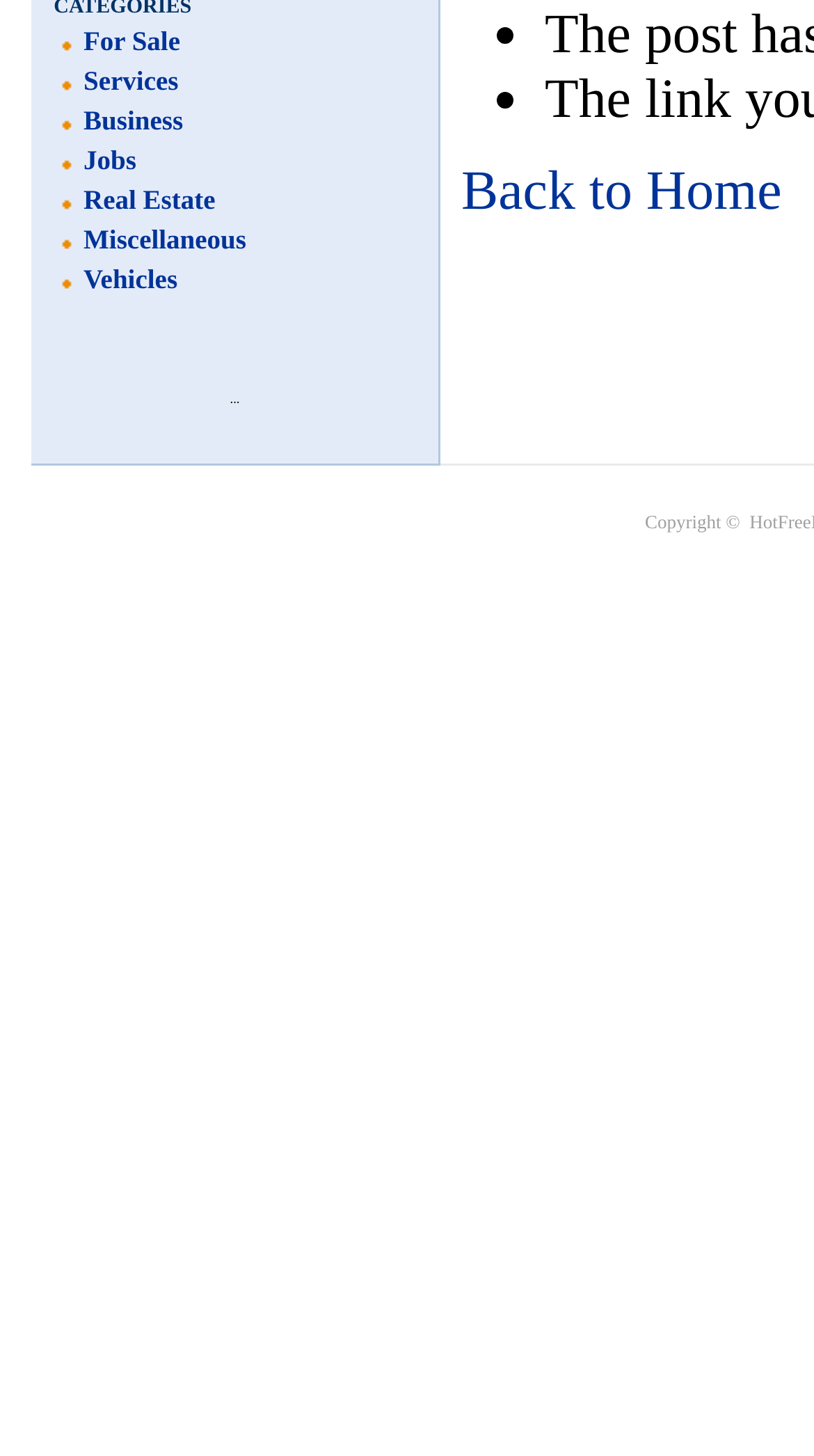Find the coordinates for the bounding box of the element with this description: "Services".

[0.103, 0.044, 0.219, 0.066]